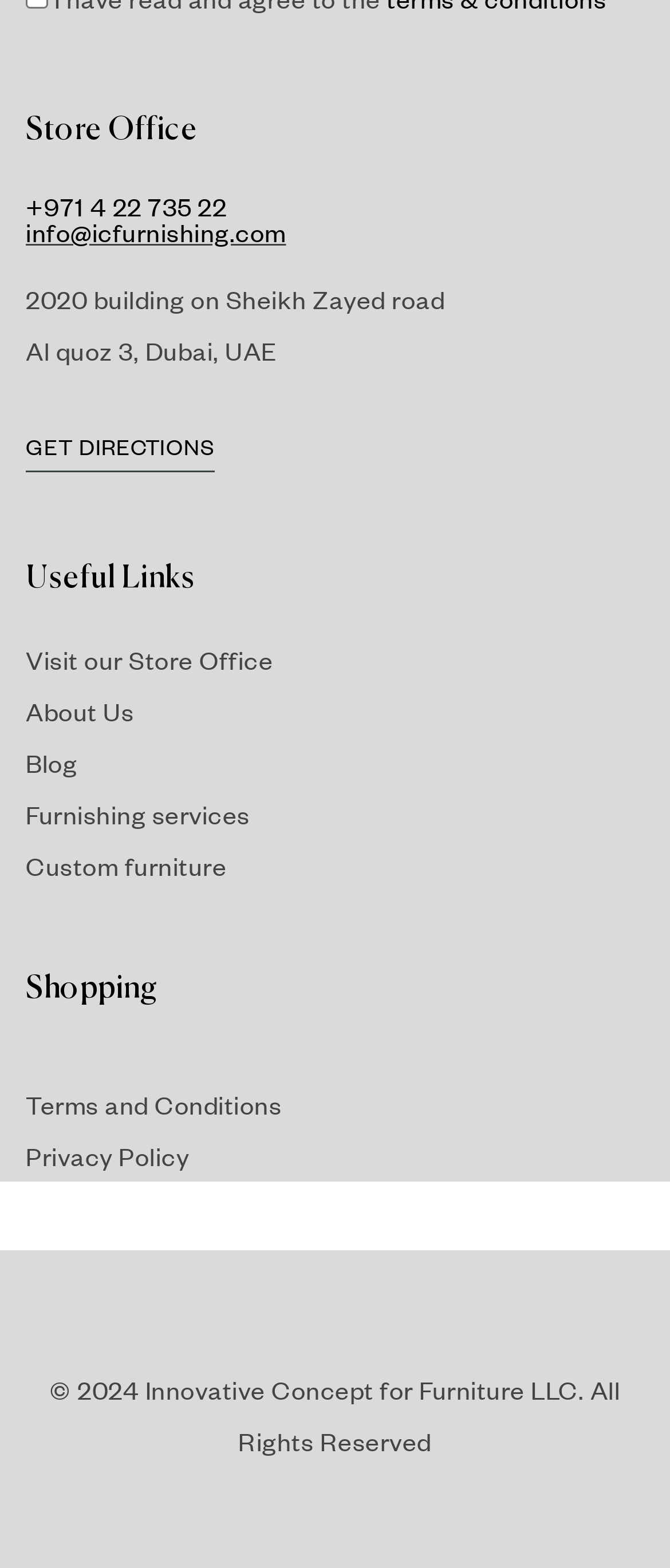Please analyze the image and provide a thorough answer to the question:
What is the link to get directions to the store office?

I found the link to get directions to the store office by looking at the link element with the text 'GET DIRECTIONS' which is located below the address of the store office.